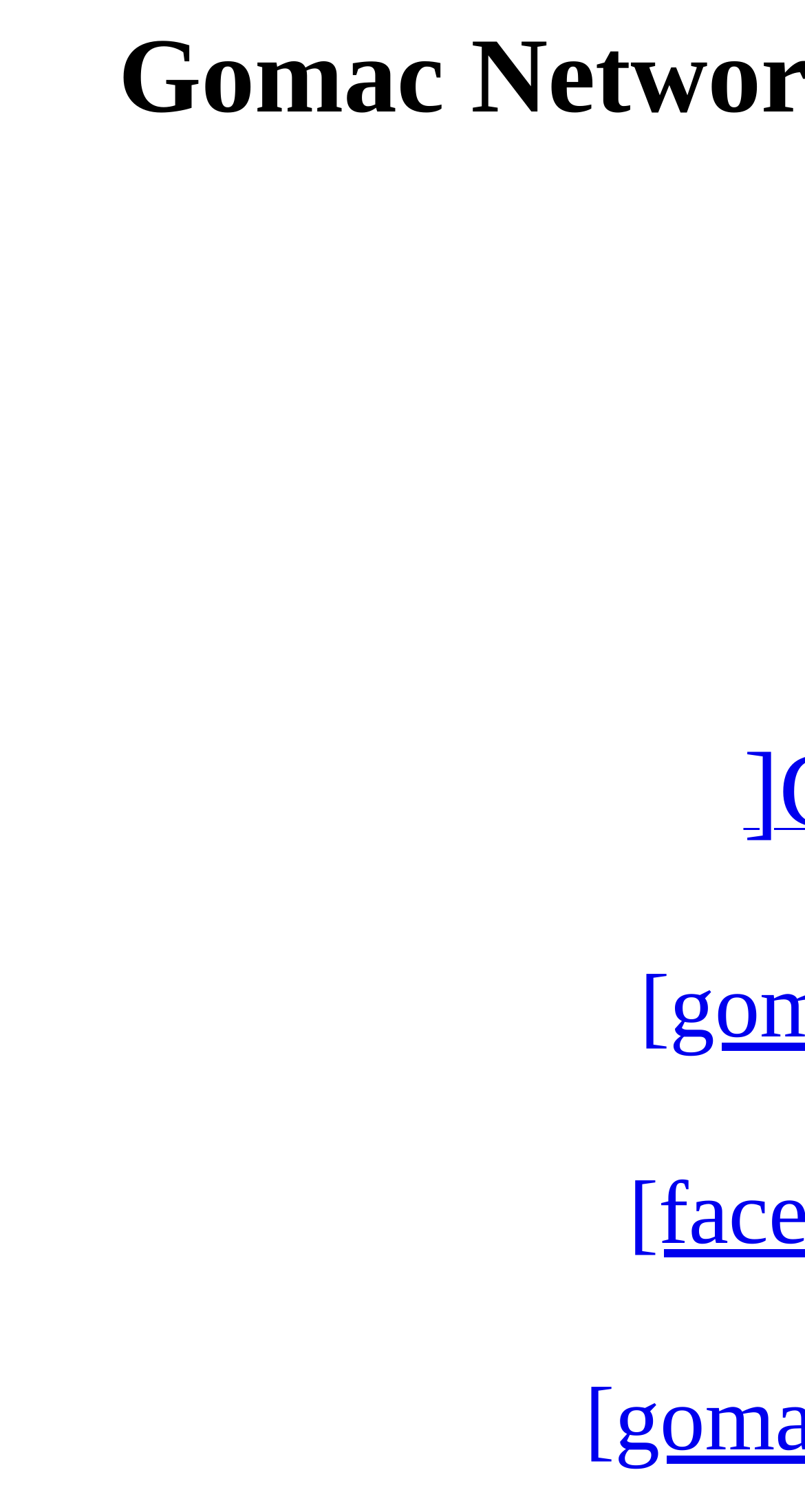Identify the webpage's primary heading and generate its text.

Gomac Network - www.gomac.net - On Sell!